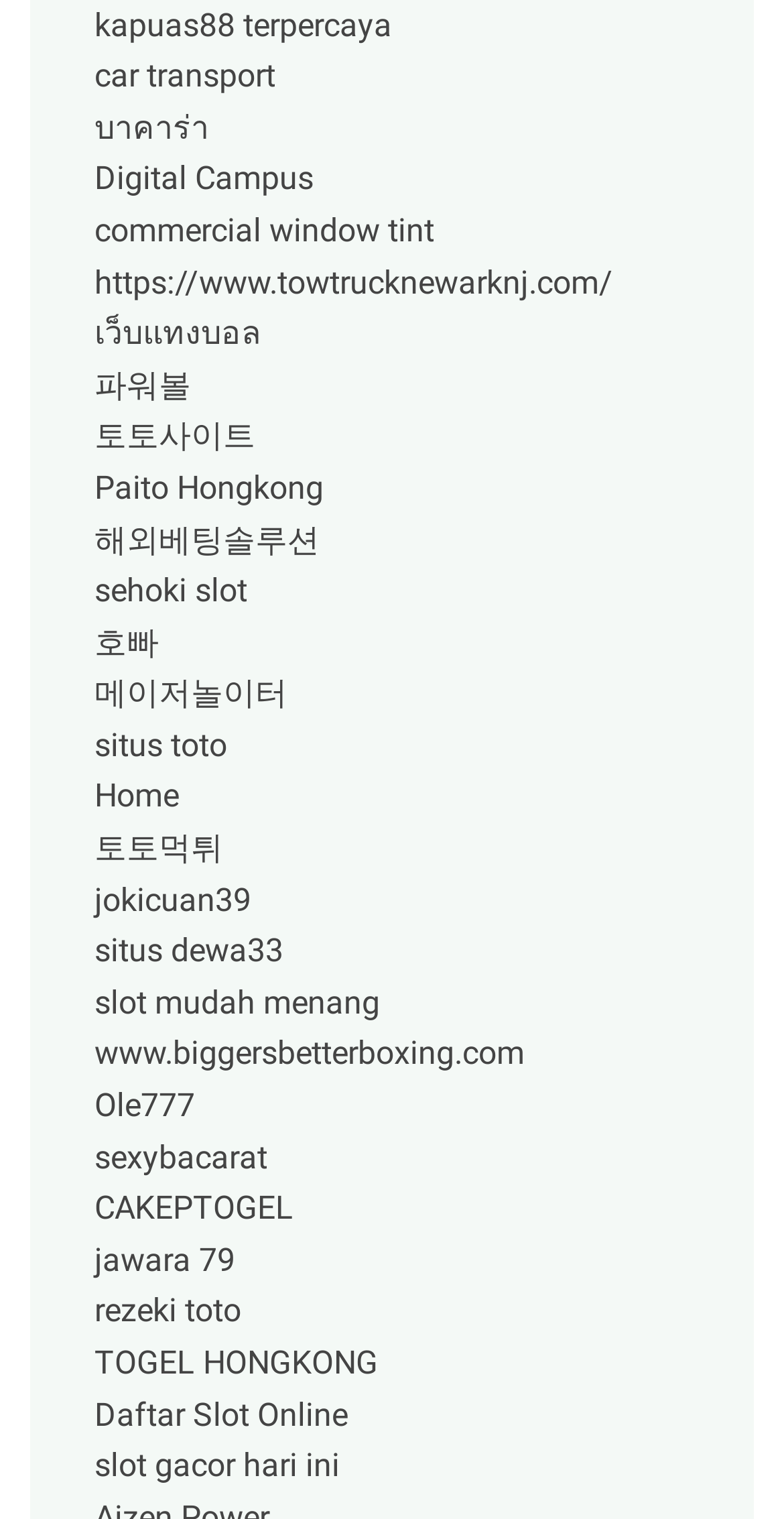Determine the coordinates of the bounding box that should be clicked to complete the instruction: "check out Ole777". The coordinates should be represented by four float numbers between 0 and 1: [left, top, right, bottom].

[0.121, 0.715, 0.249, 0.74]